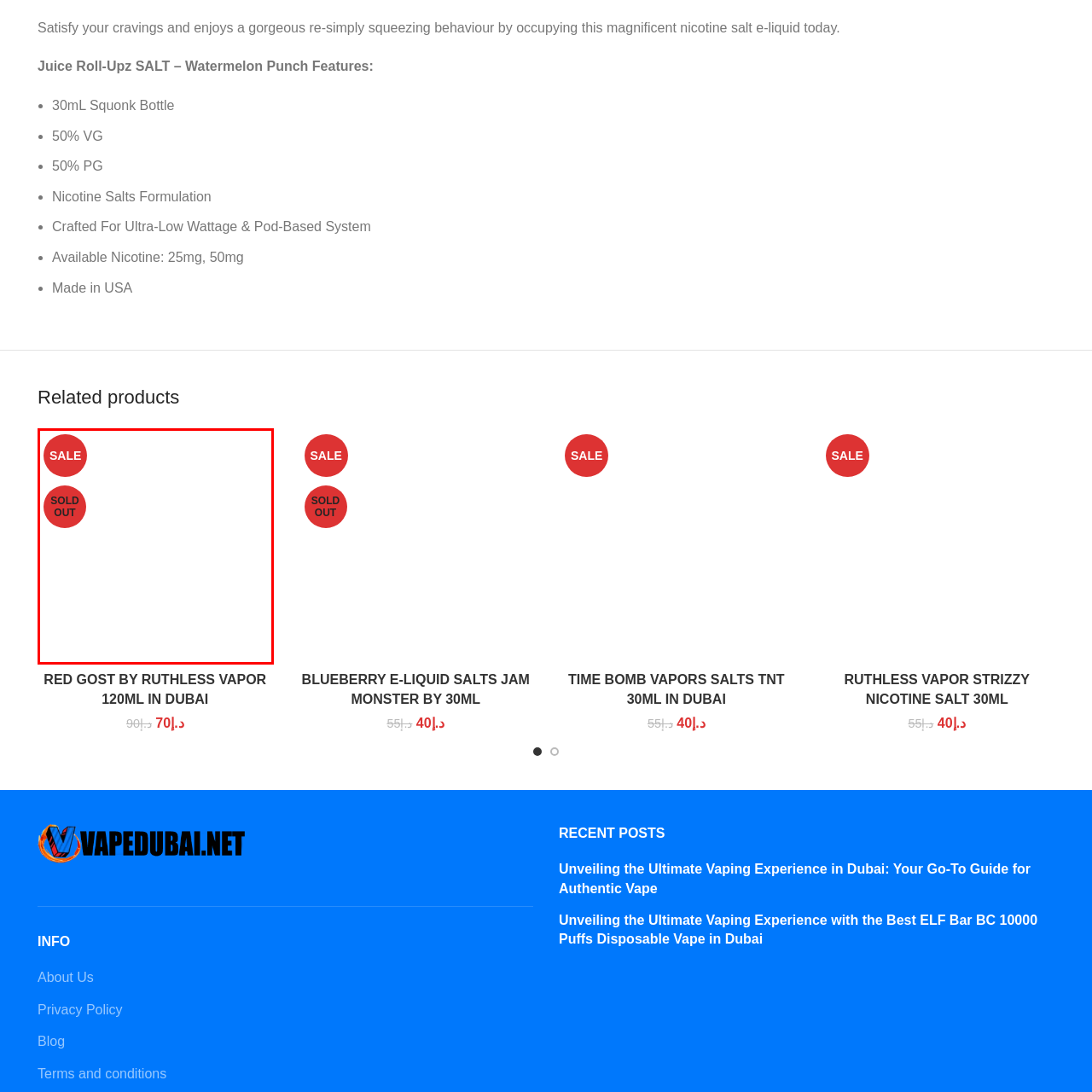Generate an elaborate caption for the image highlighted within the red boundary.

The image features a prominent sale indicator for the product "RED GOST BY RUTHLESS VAPOR 120ML." The graphic showcases two bold red circles, one labeled "SALE" at the top and another labeled "SOLD OUT" underneath it. This visual clearly communicates that the product is currently not available for purchase, even though it was on sale, capturing the attention of potential customers browsing for vape products. This dynamic presentation aims to inform customers promptly about the product's availability status in an engaging and eye-catching manner.